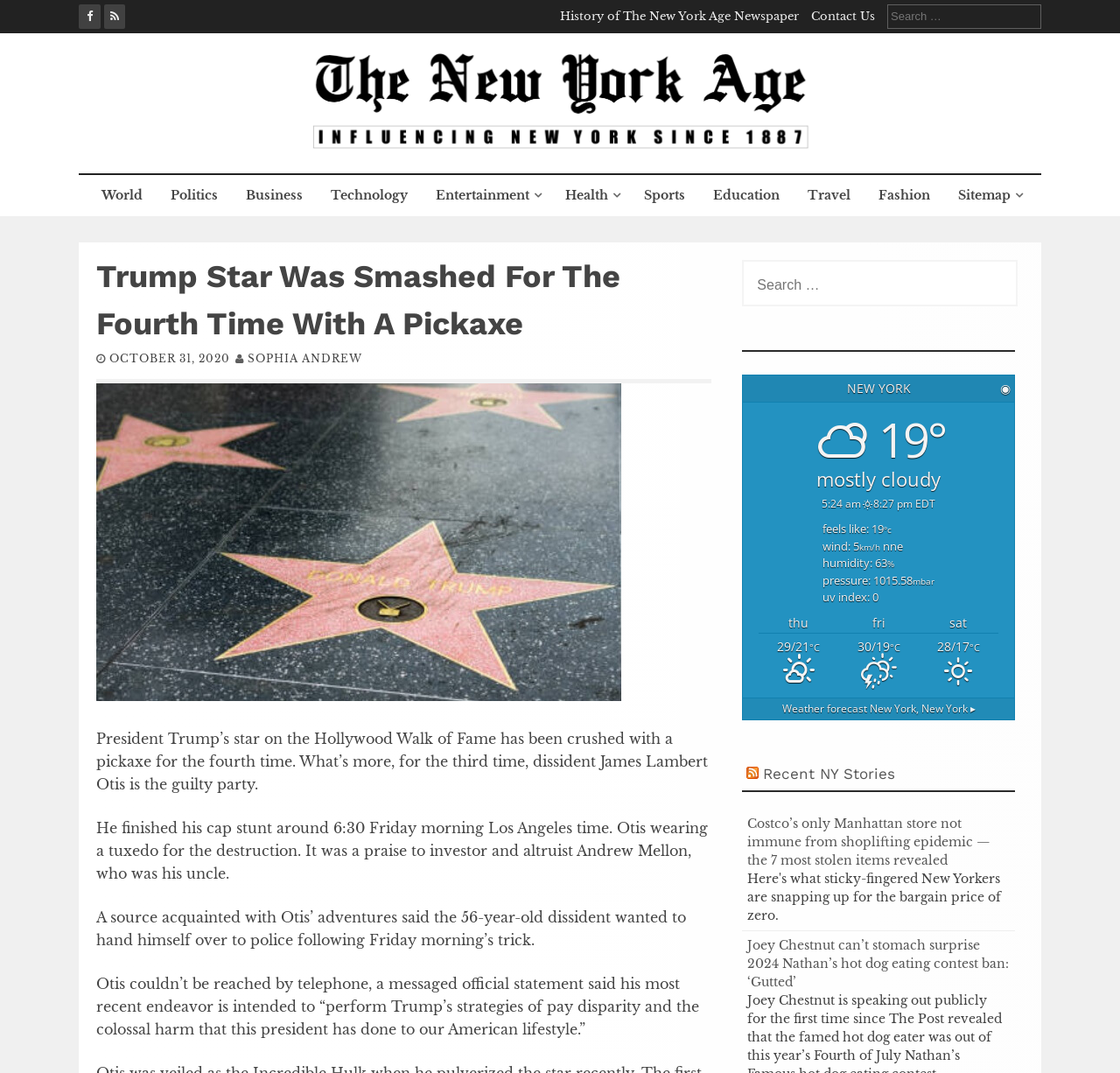Please determine the bounding box coordinates of the element's region to click in order to carry out the following instruction: "Search for something in the search box at the bottom". The coordinates should be four float numbers between 0 and 1, i.e., [left, top, right, bottom].

[0.663, 0.242, 0.906, 0.285]